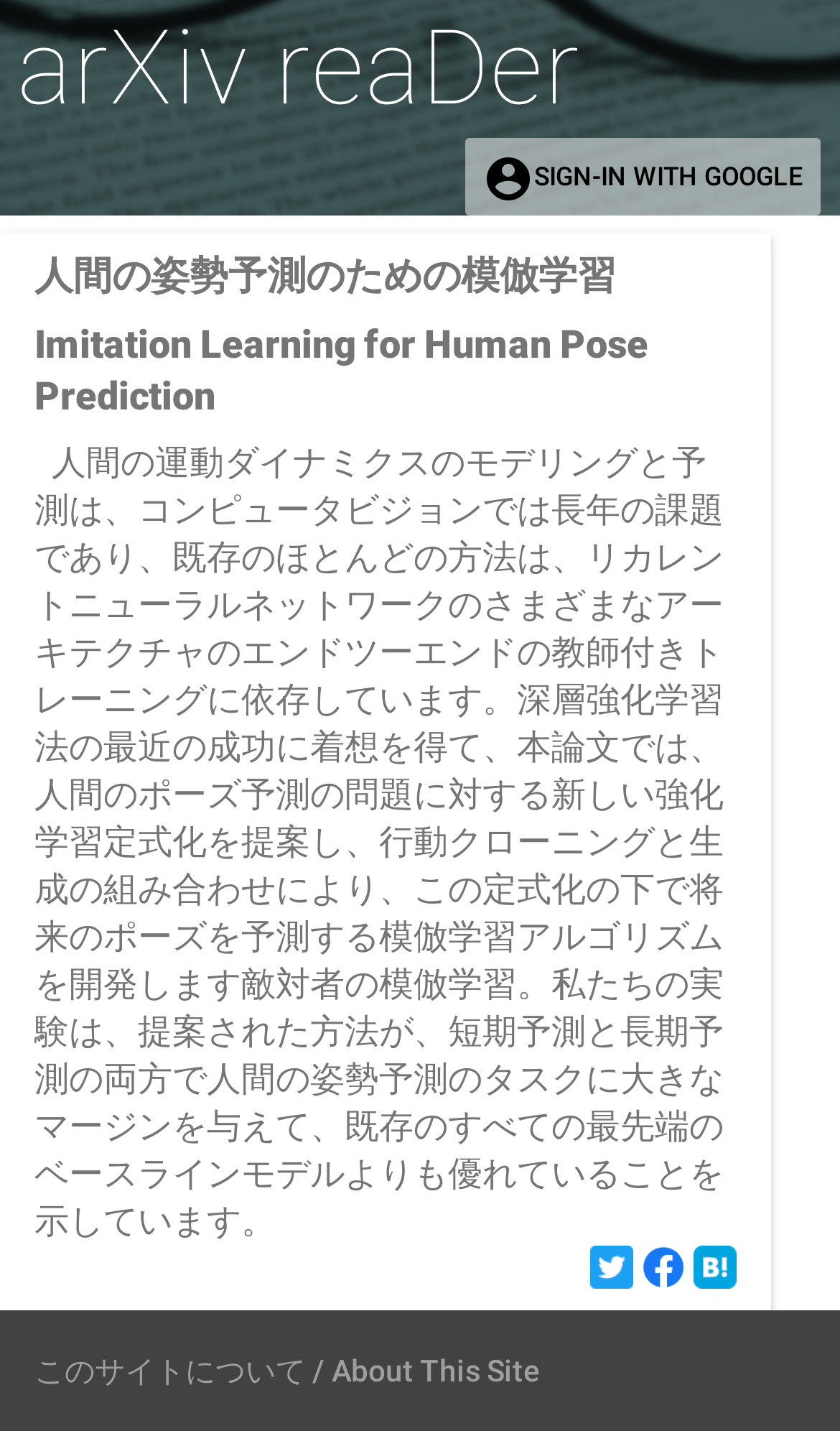Find the bounding box coordinates of the UI element according to this description: "このサイトについて / About This Site".

[0.041, 0.946, 0.644, 0.97]